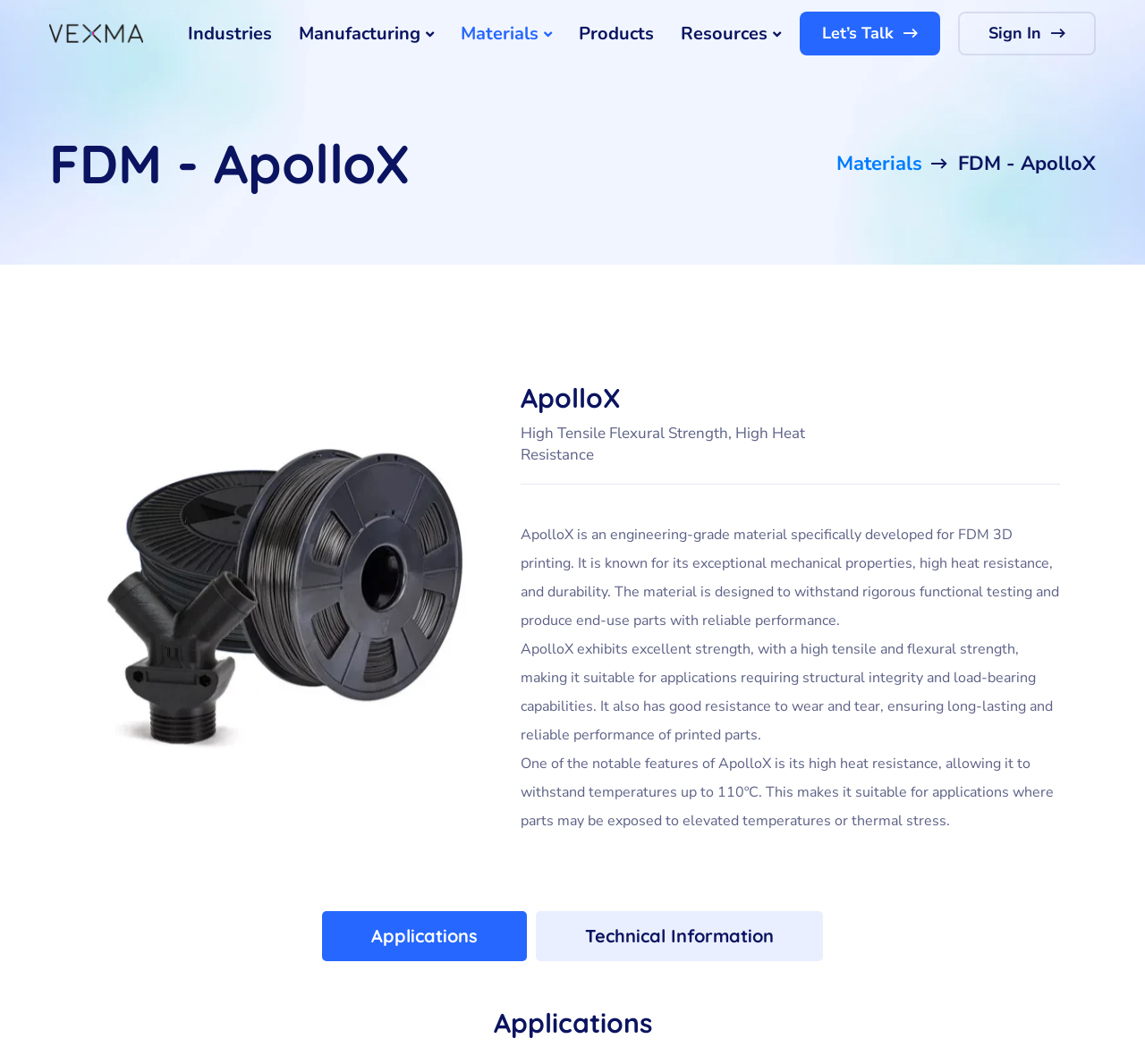Locate the primary headline on the webpage and provide its text.

FDM - ApolloX